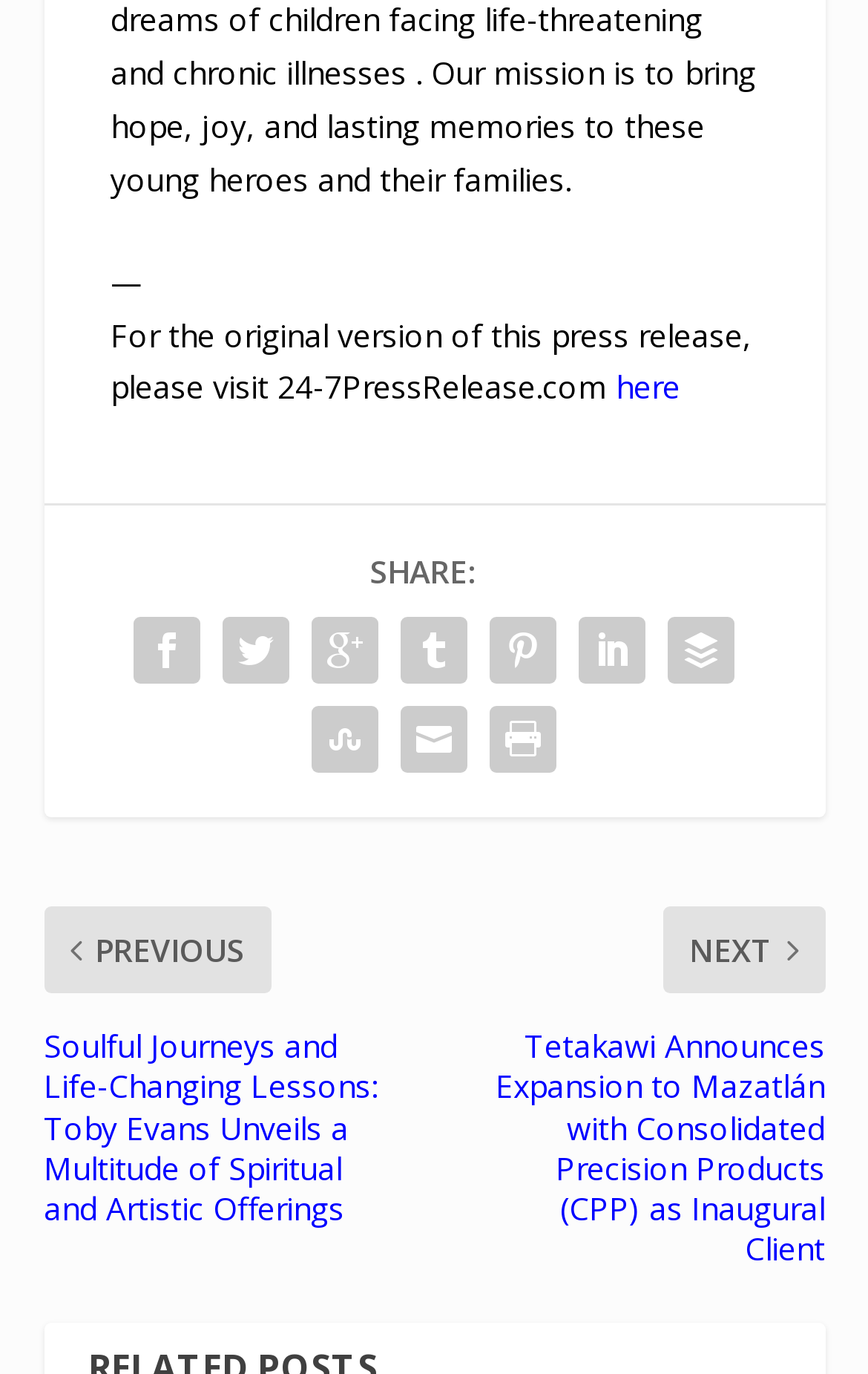Identify the bounding box coordinates of the region that needs to be clicked to carry out this instruction: "View more sharing options". Provide these coordinates as four float numbers ranging from 0 to 1, i.e., [left, top, right, bottom].

[0.449, 0.506, 0.551, 0.571]